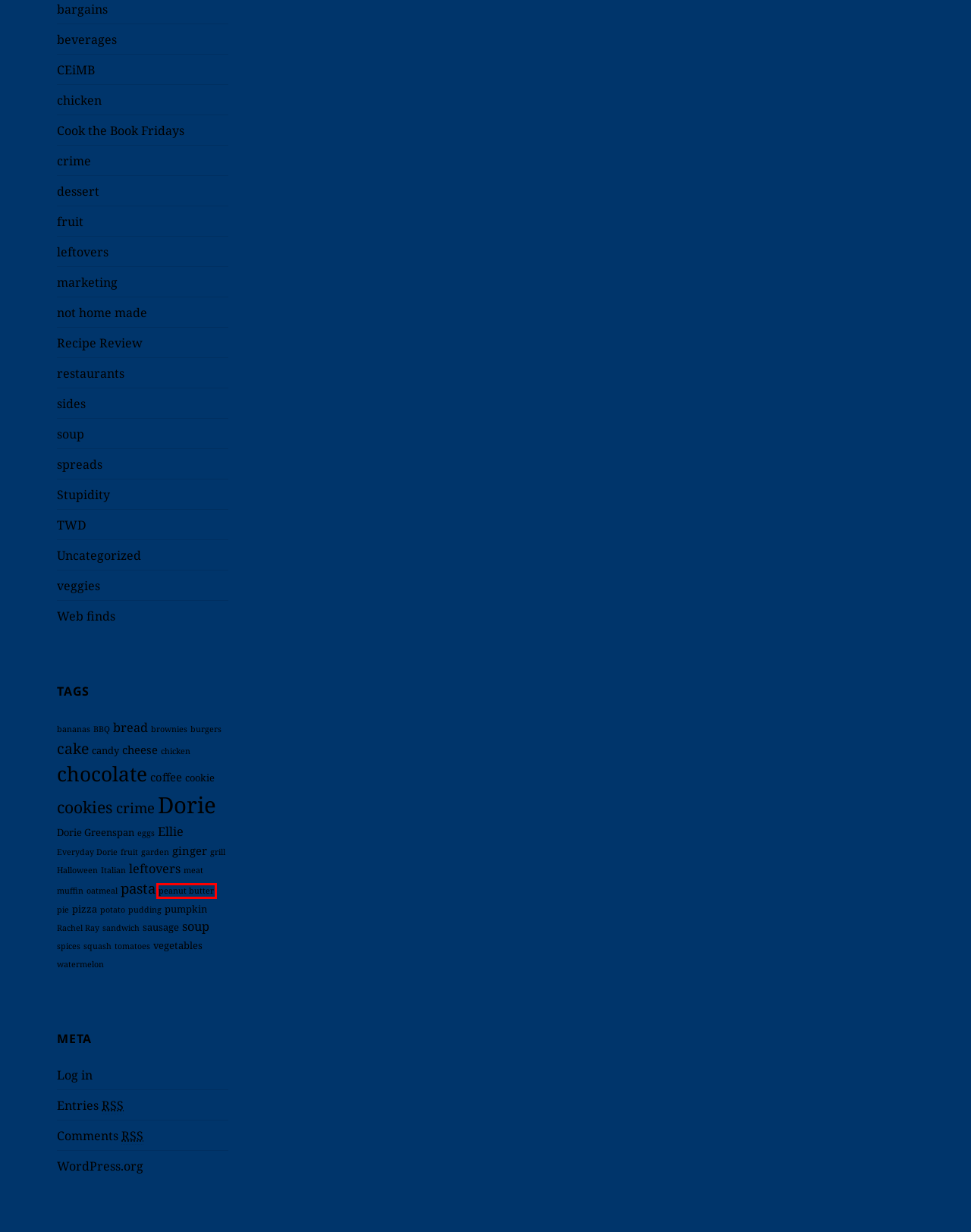Analyze the screenshot of a webpage with a red bounding box and select the webpage description that most accurately describes the new page resulting from clicking the element inside the red box. Here are the candidates:
A. peanut butter – Joanna’s World
B. Ellie – Joanna’s World
C. Uncategorized – Joanna’s World
D. Halloween – Joanna’s World
E. oatmeal – Joanna’s World
F. Rachel Ray – Joanna’s World
G. ginger – Joanna’s World
H. chocolate – Joanna’s World

A